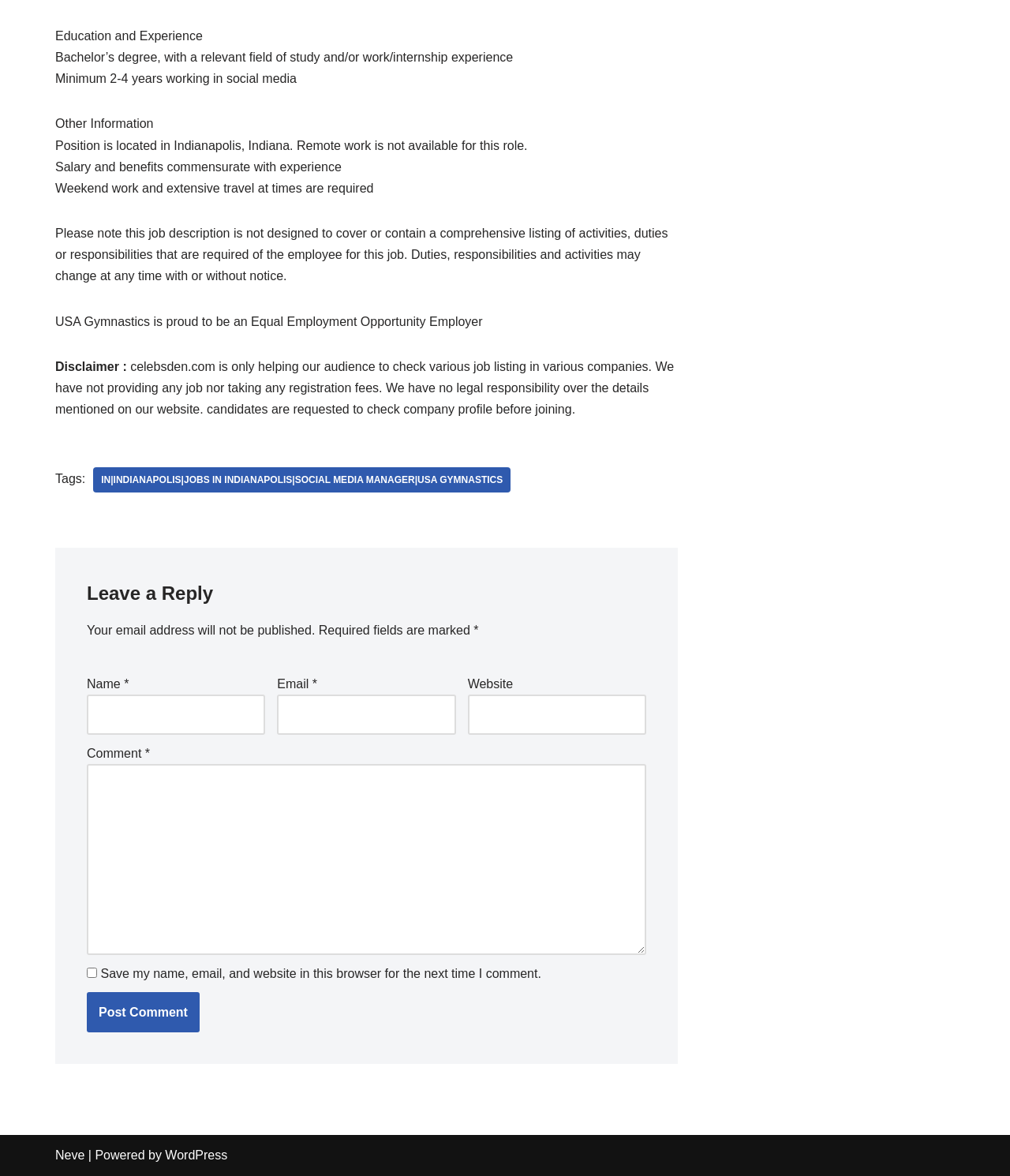Provide the bounding box coordinates for the area that should be clicked to complete the instruction: "Visit the WordPress website".

[0.164, 0.977, 0.225, 0.988]